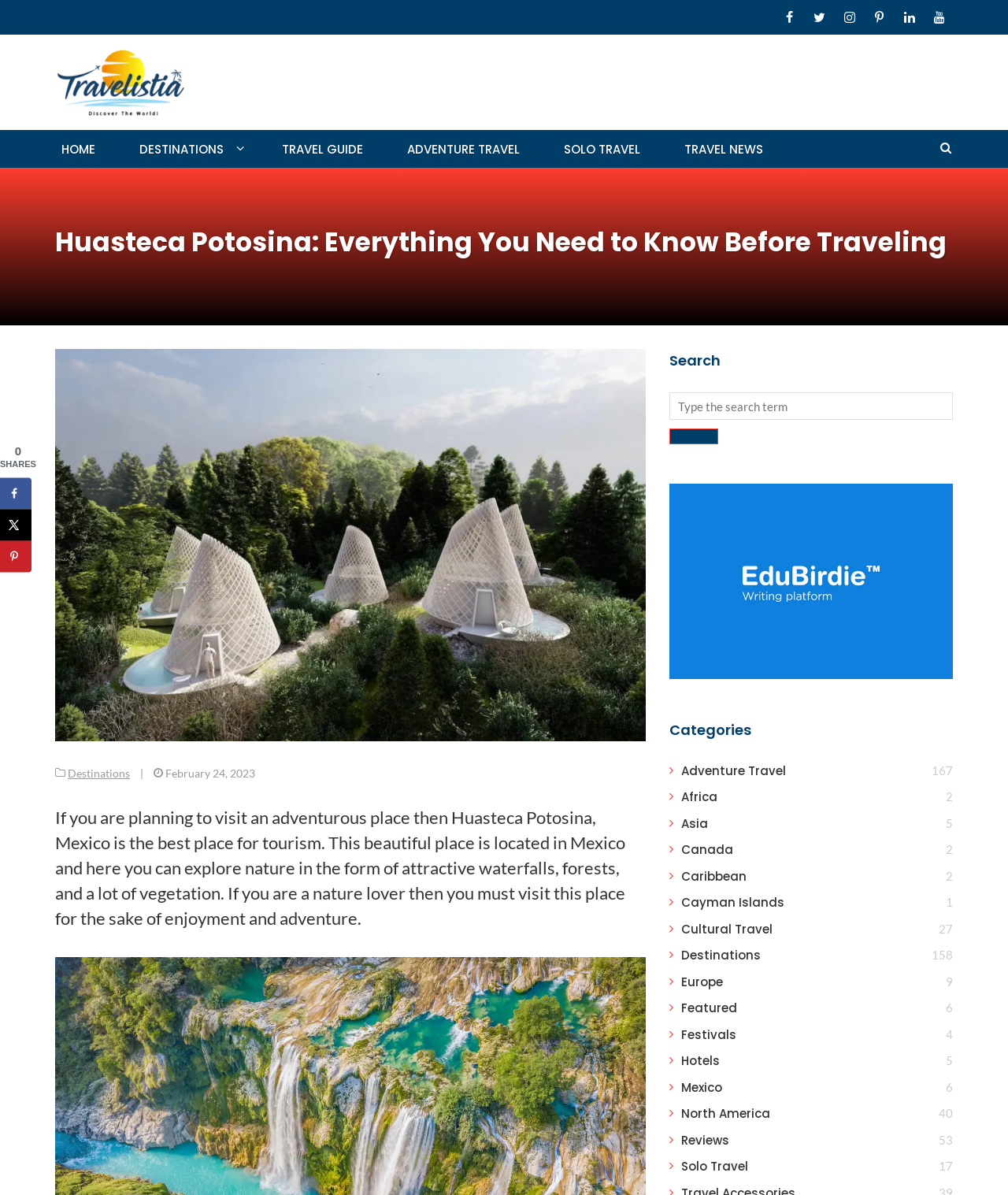What is the name of the blog?
Answer the question based on the image using a single word or a brief phrase.

Travelistia Blog